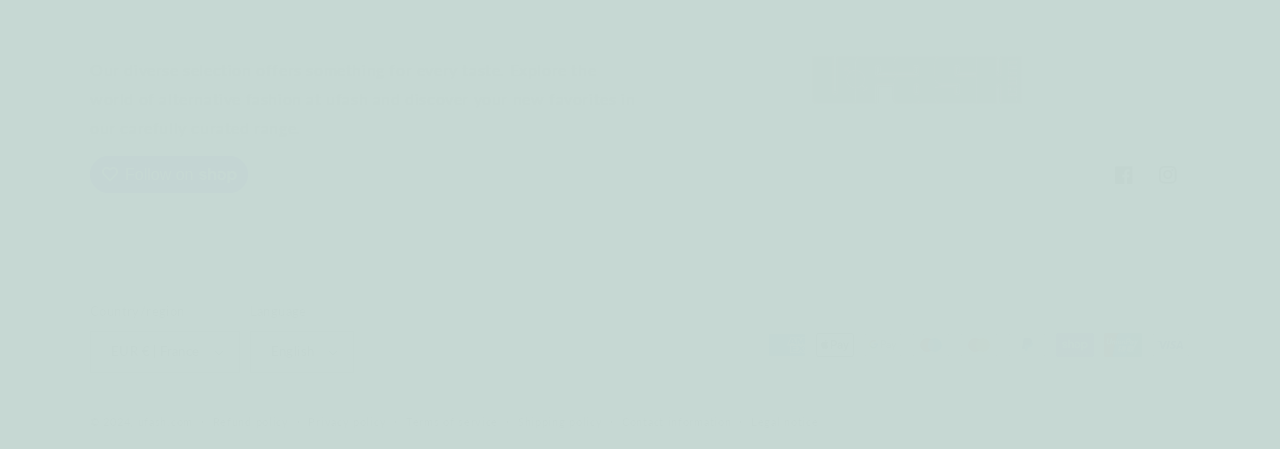Identify the bounding box coordinates of the section that should be clicked to achieve the task described: "Contact ufash".

[0.486, 0.92, 0.571, 0.962]